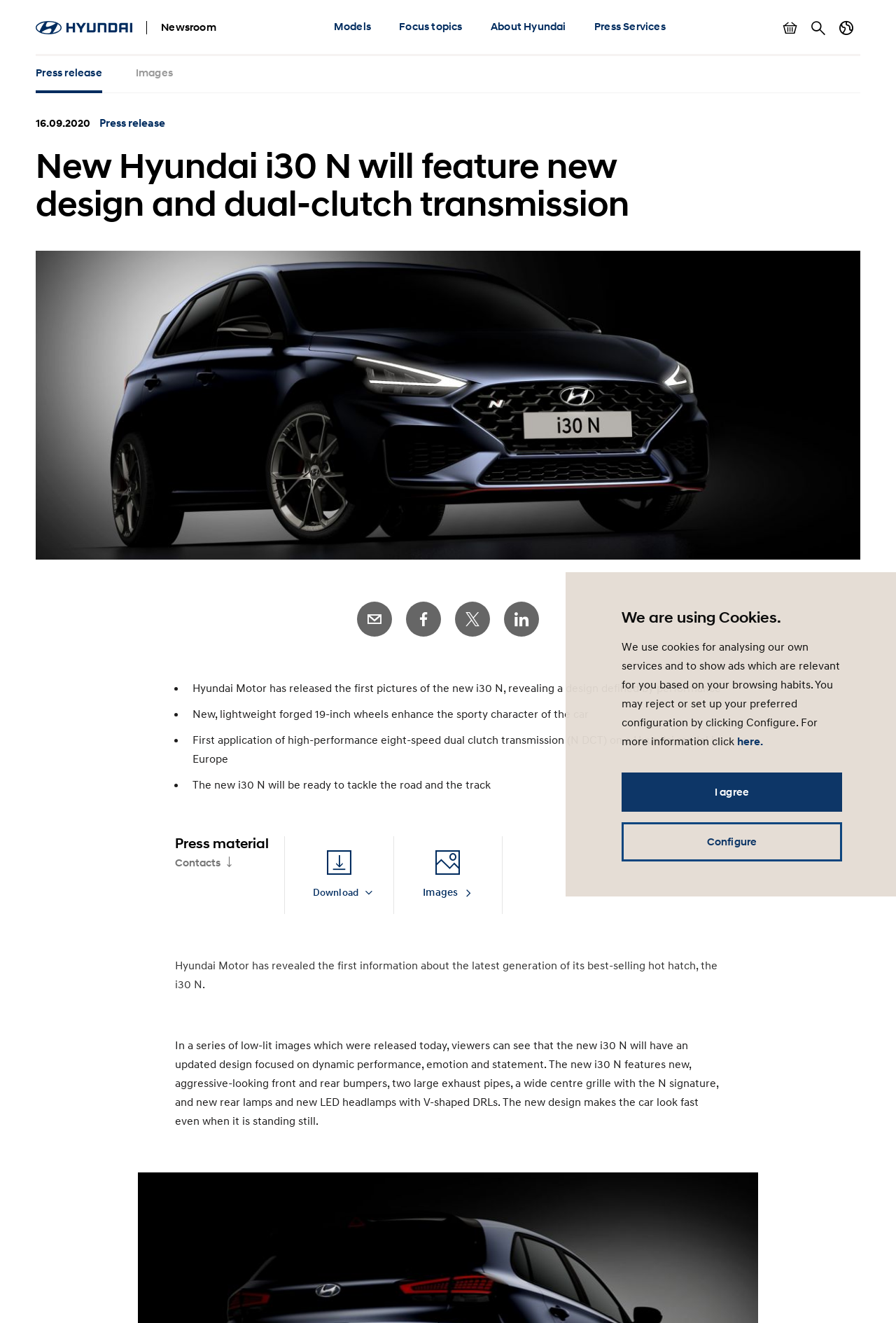Could you find the bounding box coordinates of the clickable area to complete this instruction: "Search for something"?

[0.898, 0.011, 0.929, 0.032]